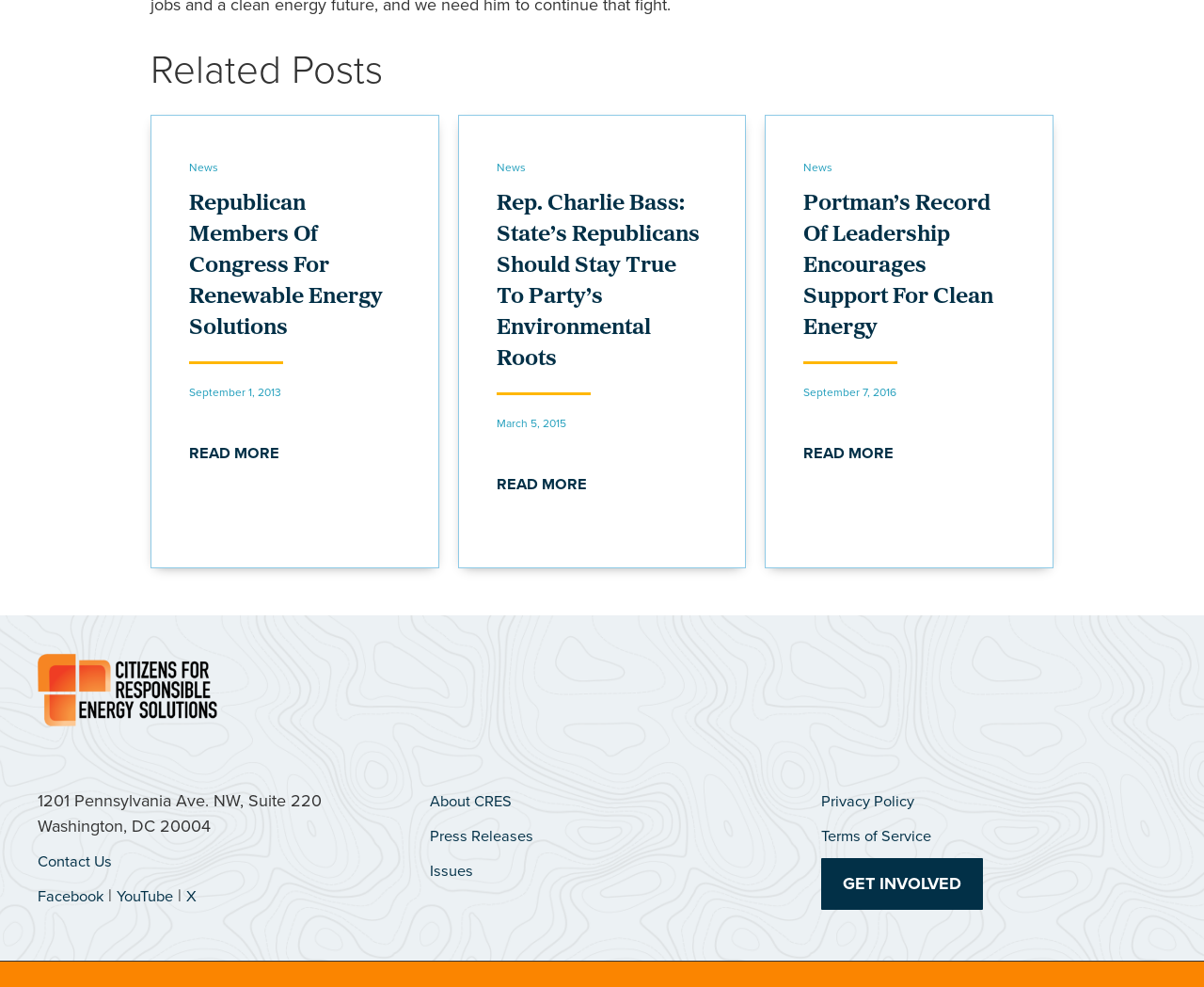Please specify the bounding box coordinates of the clickable section necessary to execute the following command: "Click the button at the bottom of the page".

None